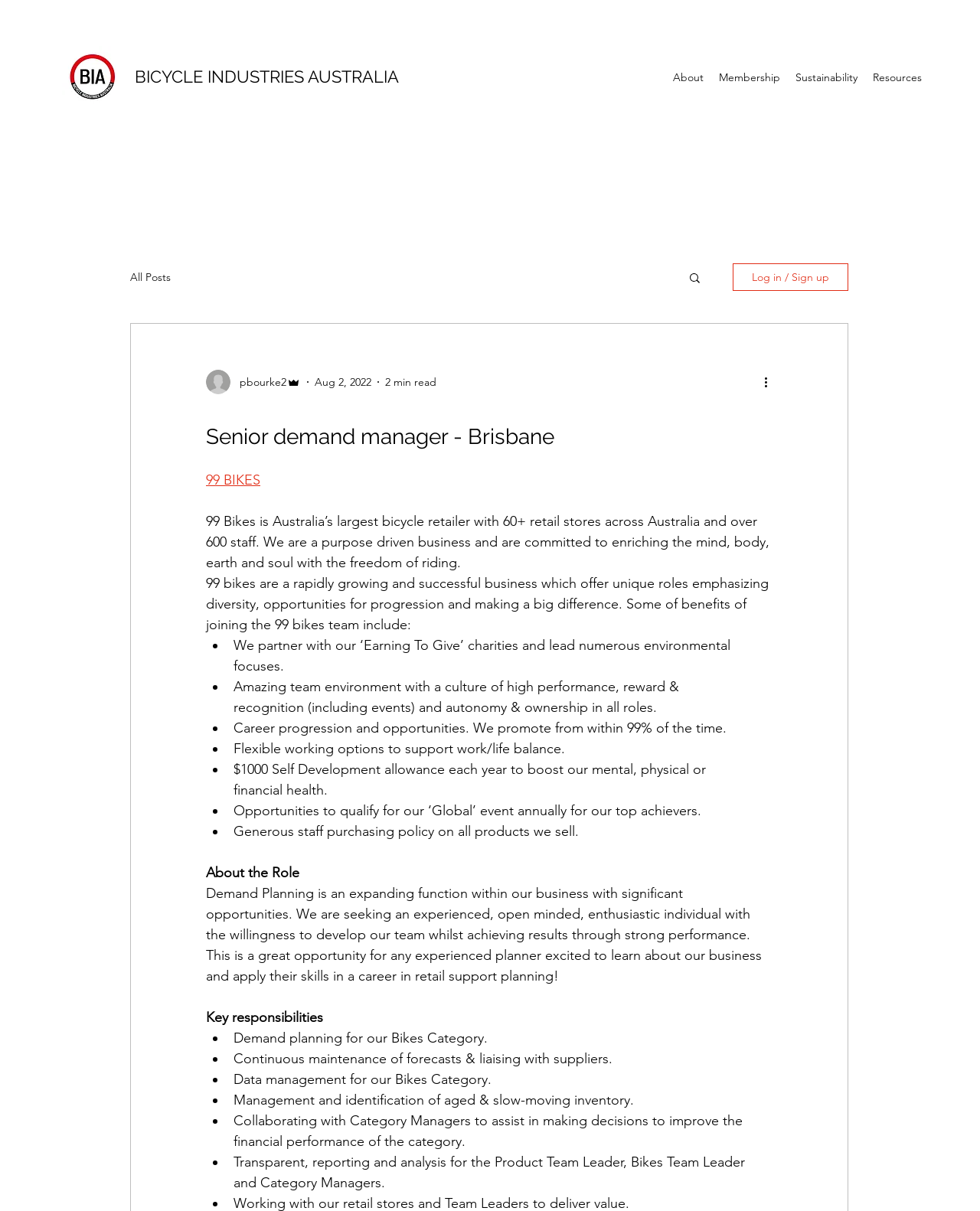What is the benefit of joining the 99 BIKES team?
Kindly offer a comprehensive and detailed response to the question.

One of the benefits of joining the 99 BIKES team is mentioned in the text 'Flexible working options to support work/life balance.' which is listed as one of the benefits of working with the company.